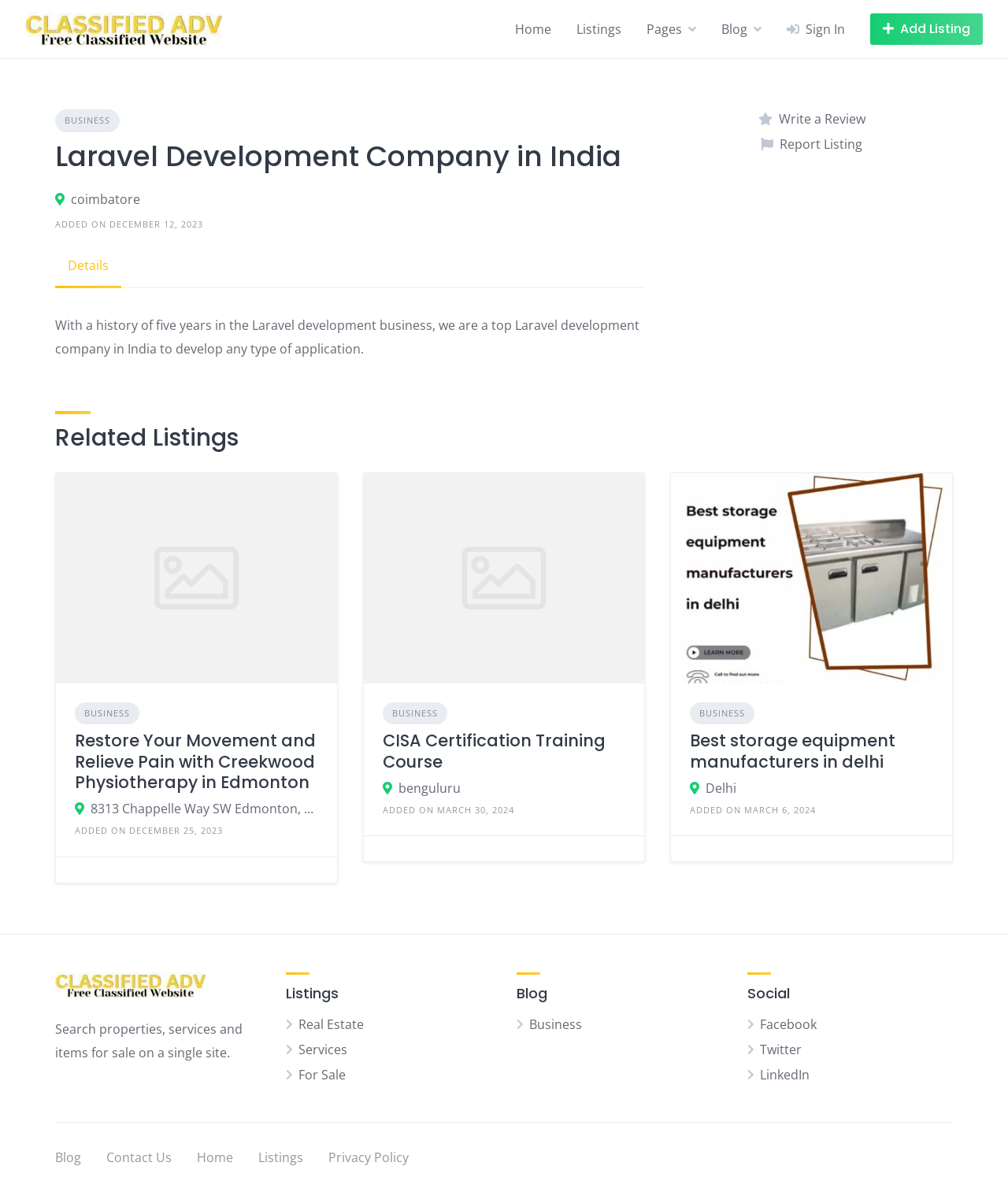Can you extract the headline from the webpage for me?

Laravel Development Company in India